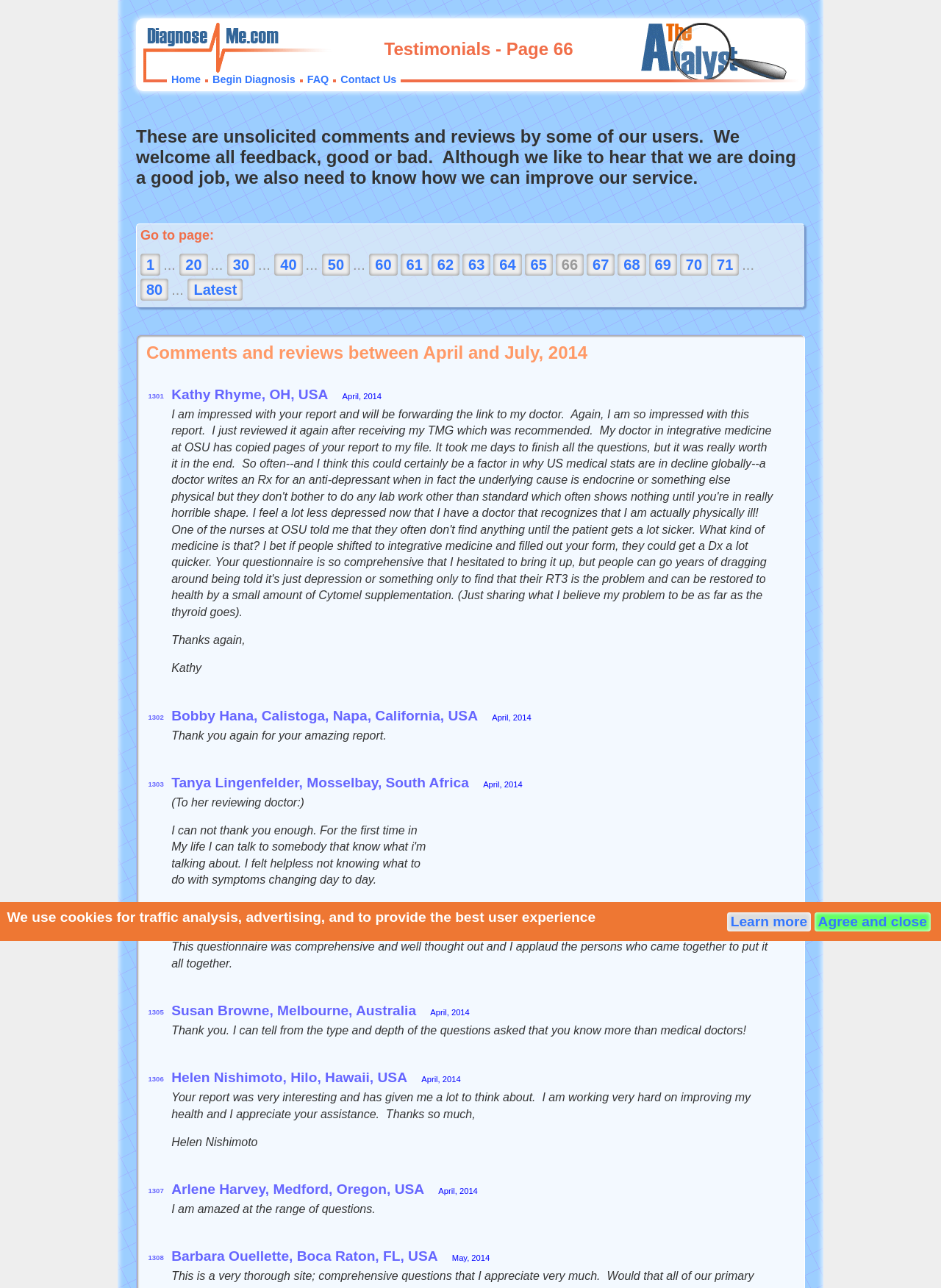Locate the bounding box coordinates of the UI element described by: "Agree and close". Provide the coordinates as four float numbers between 0 and 1, formatted as [left, top, right, bottom].

[0.869, 0.709, 0.985, 0.721]